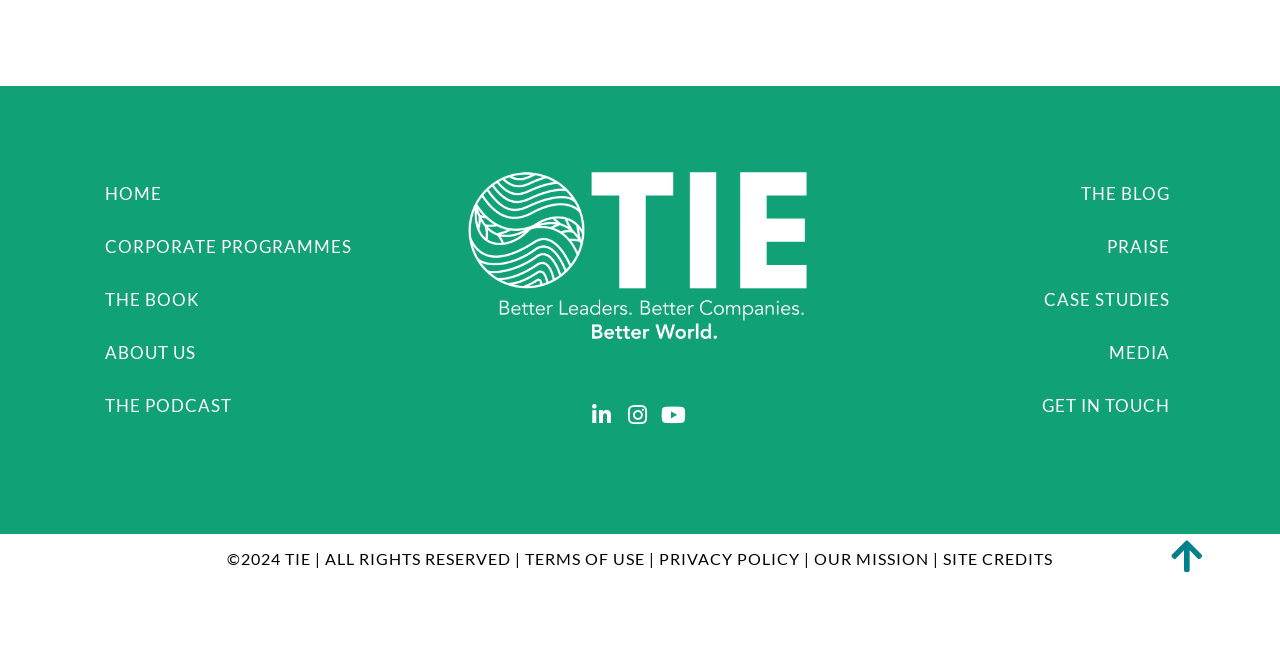Answer the question using only one word or a concise phrase: What social media platforms are linked?

Linkedin, Instagram, Youtube